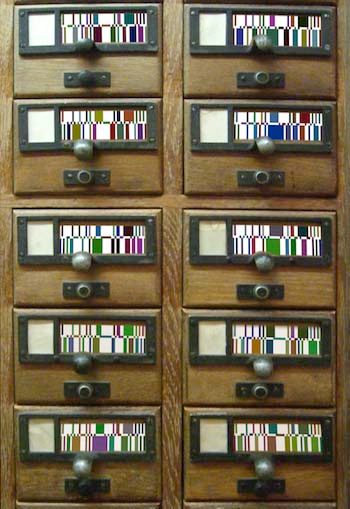Paint a vivid picture with your description of the image.

The image depicts a vintage wooden card catalog, featuring a series of drawers, each adorned with colorful strip patterns on the labels. This artistic representation symbolizes the intersection of traditional library archives and contemporary art, aligning with the theme of the exhibition "Augmented / Obstructed" at Sterling Memorial Library. The patterns on the drawers may allude to the cataloging system, while also serving as a canvas for creativity by local artists. This installation is part of a larger initiative inviting artists to engage library users in innovative ways, reflecting the dynamic relationship between art and community engagement in New Haven.